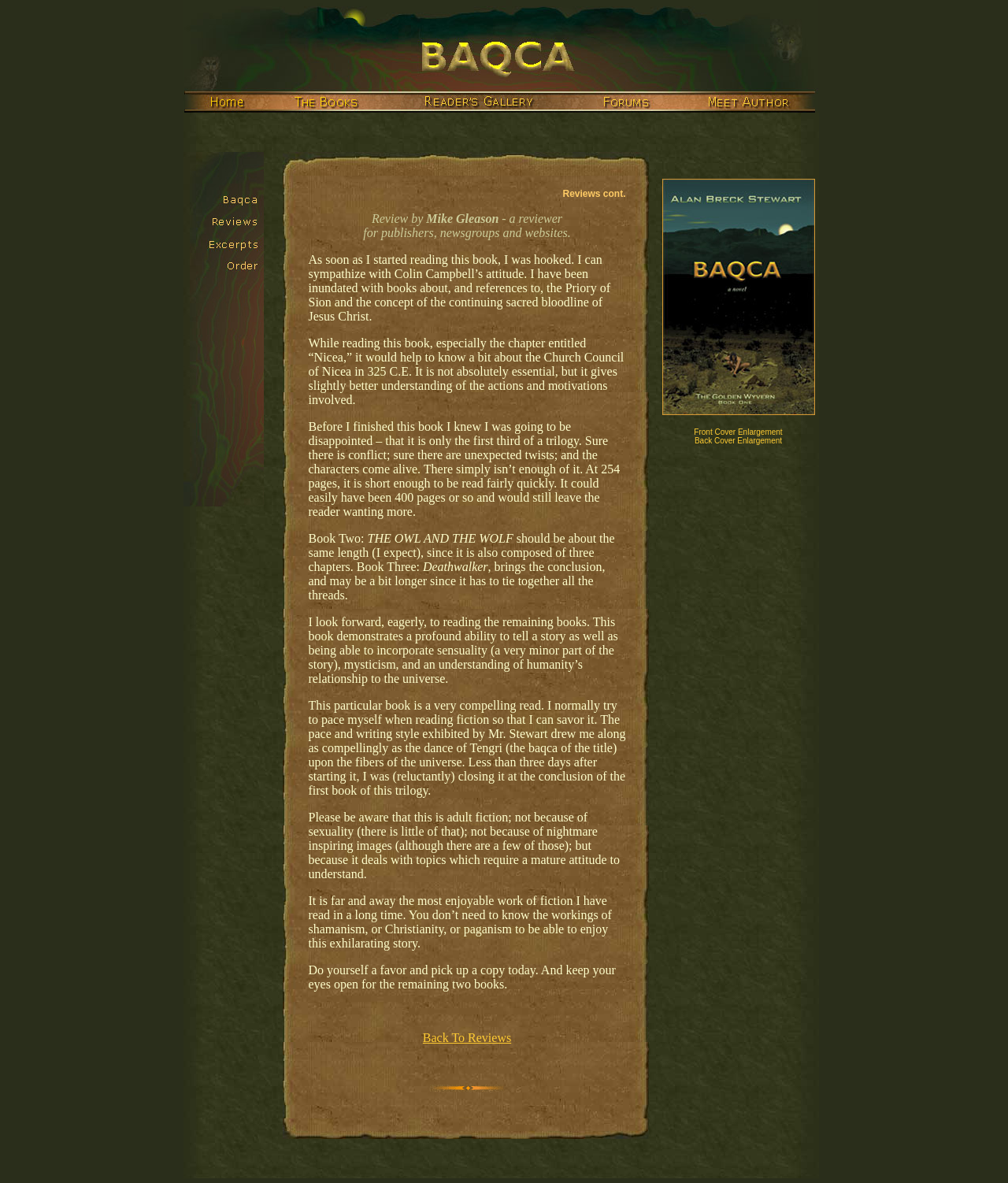Determine the bounding box coordinates for the area that needs to be clicked to fulfill this task: "Click the link to read more reviews". The coordinates must be given as four float numbers between 0 and 1, i.e., [left, top, right, bottom].

[0.204, 0.165, 0.261, 0.176]